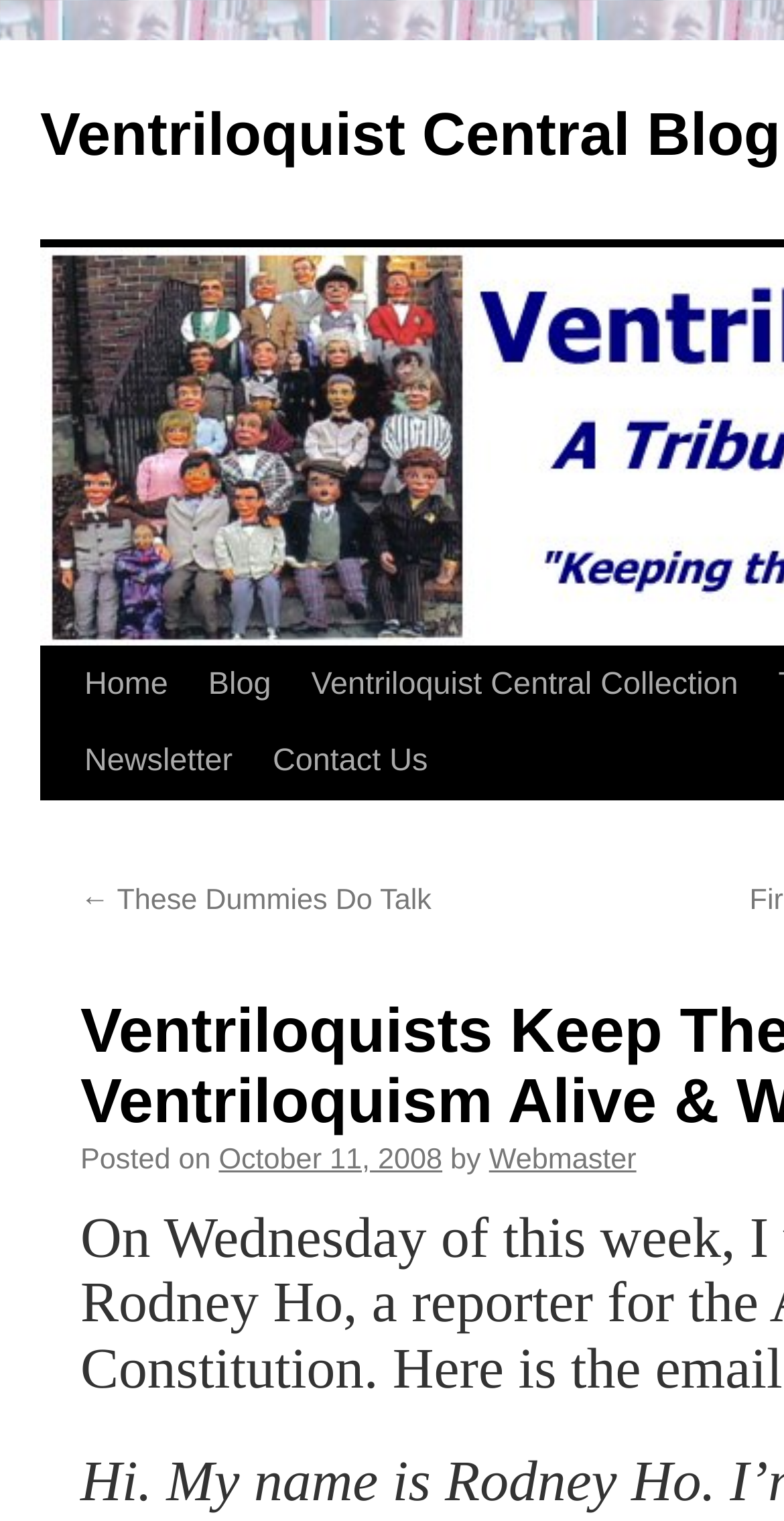Give a concise answer using only one word or phrase for this question:
How many links are there in the article section?

2